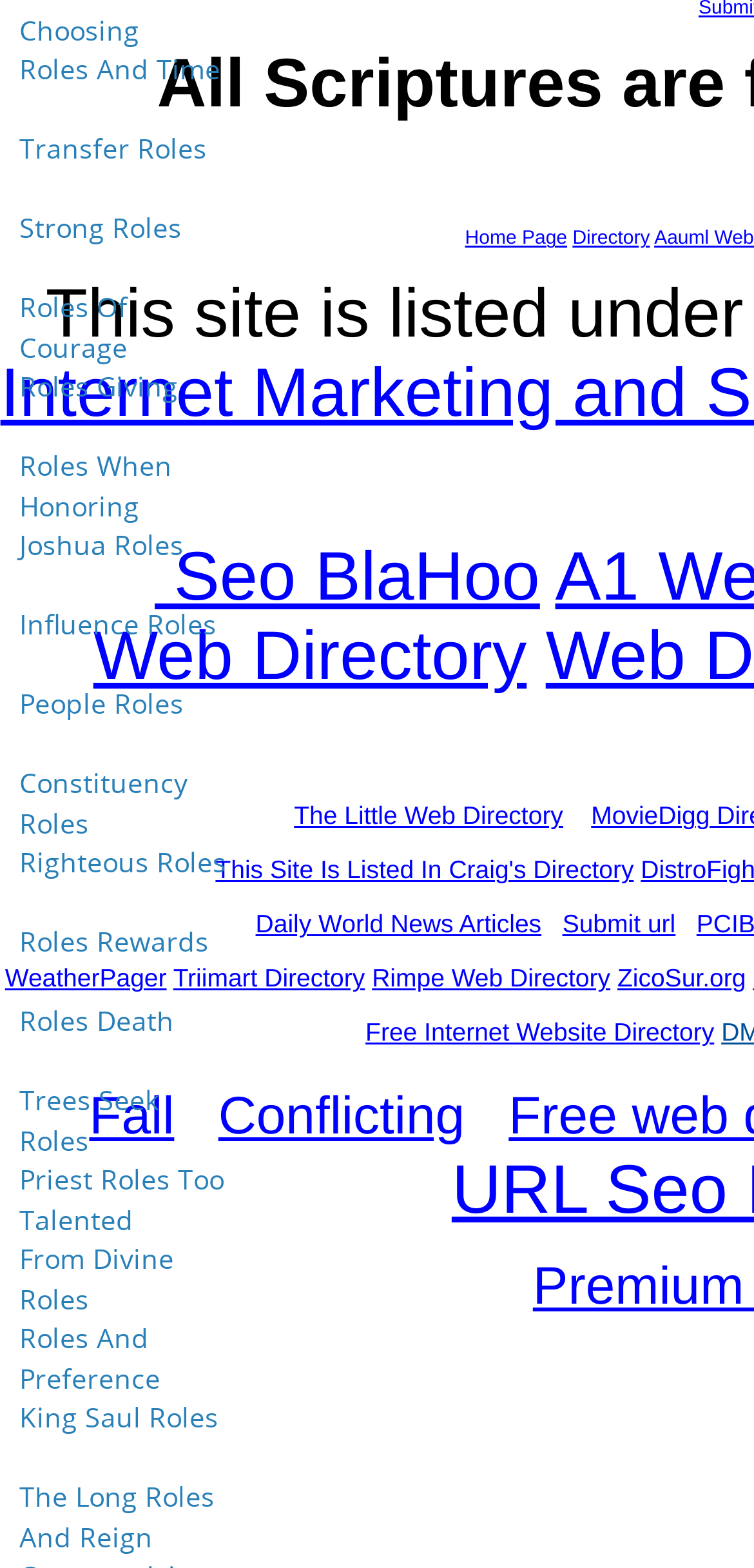Please predict the bounding box coordinates of the element's region where a click is necessary to complete the following instruction: "Visit The Little Web Directory". The coordinates should be represented by four float numbers between 0 and 1, i.e., [left, top, right, bottom].

[0.39, 0.511, 0.747, 0.53]